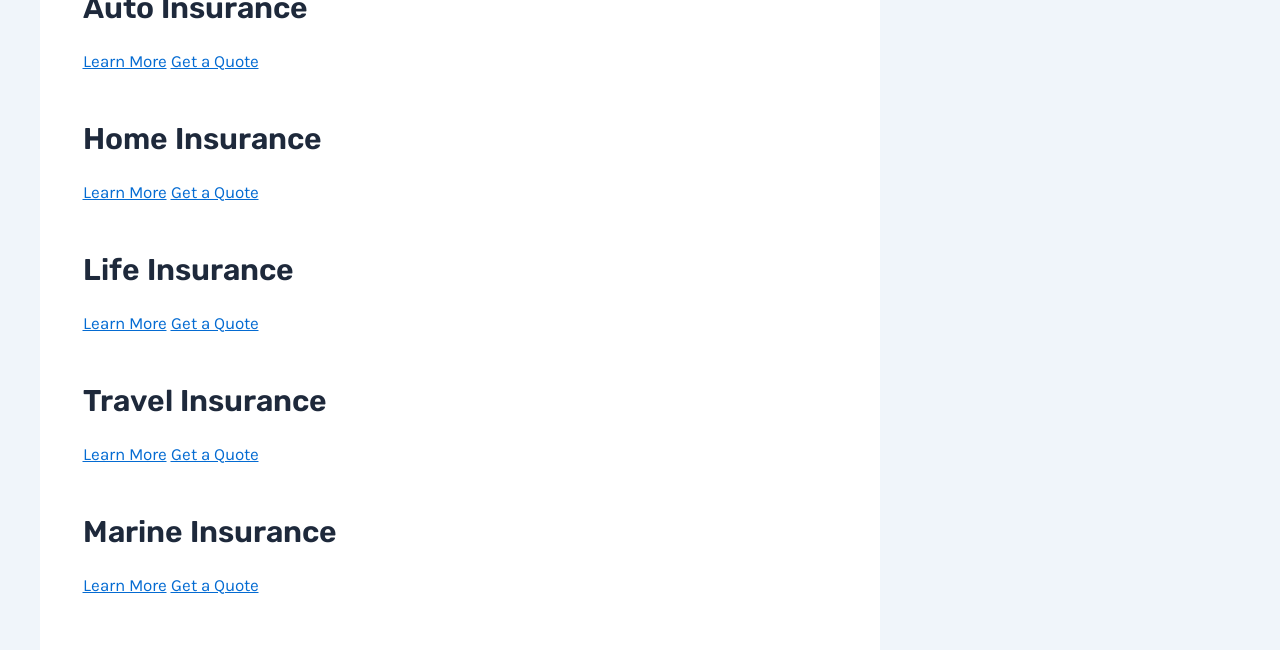How are the insurance types organized on this webpage?
Could you please answer the question thoroughly and with as much detail as possible?

By examining the webpage, I can see that the insurance types are organized in a vertical layout, with each section stacked below the previous one. The headings and links for each insurance type are aligned vertically, making it easy to scan and compare the different options.